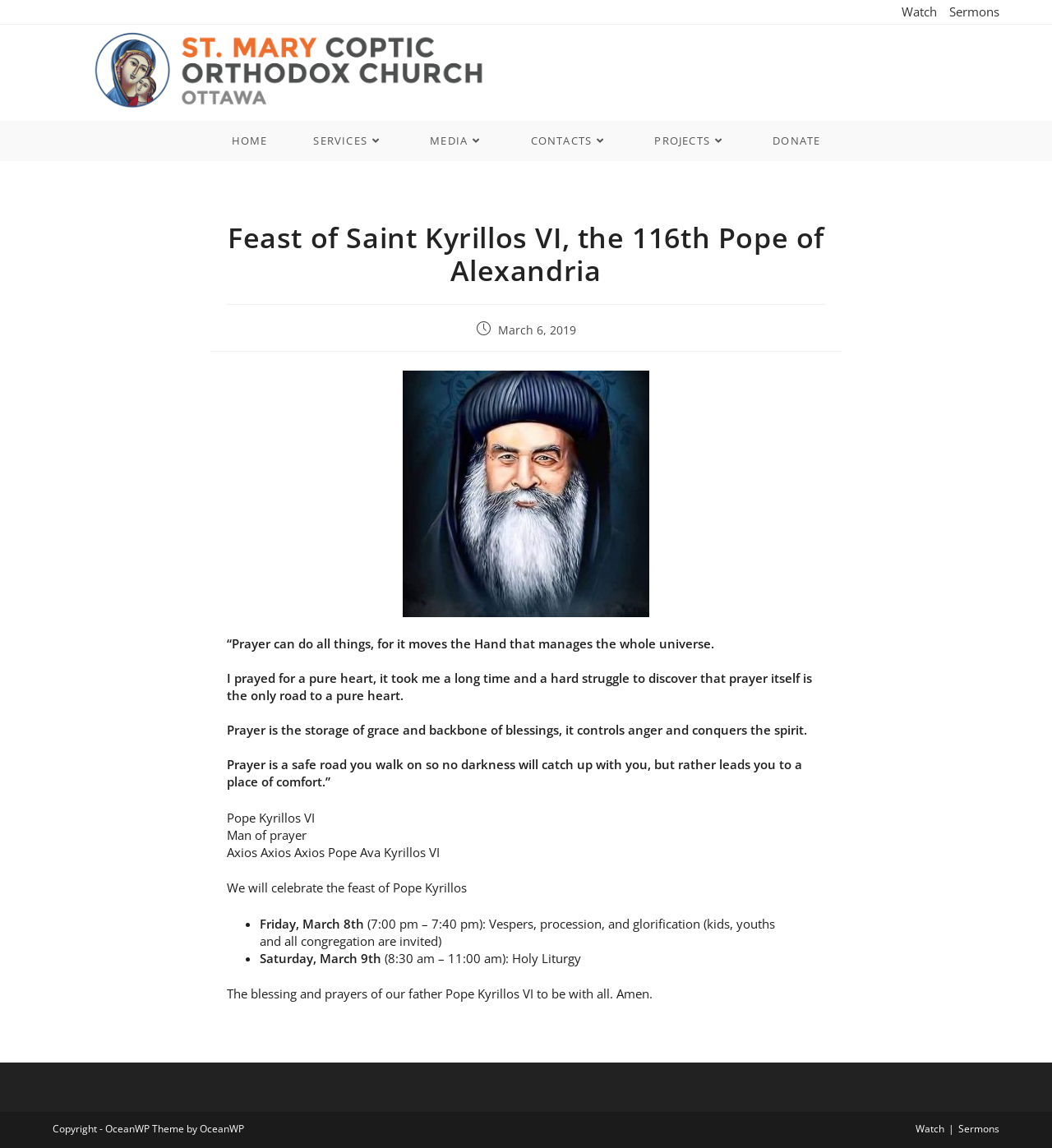Respond to the question below with a single word or phrase: What is the title of the article?

Feast of Saint Kyrillos VI, the 116th Pope of Alexandria